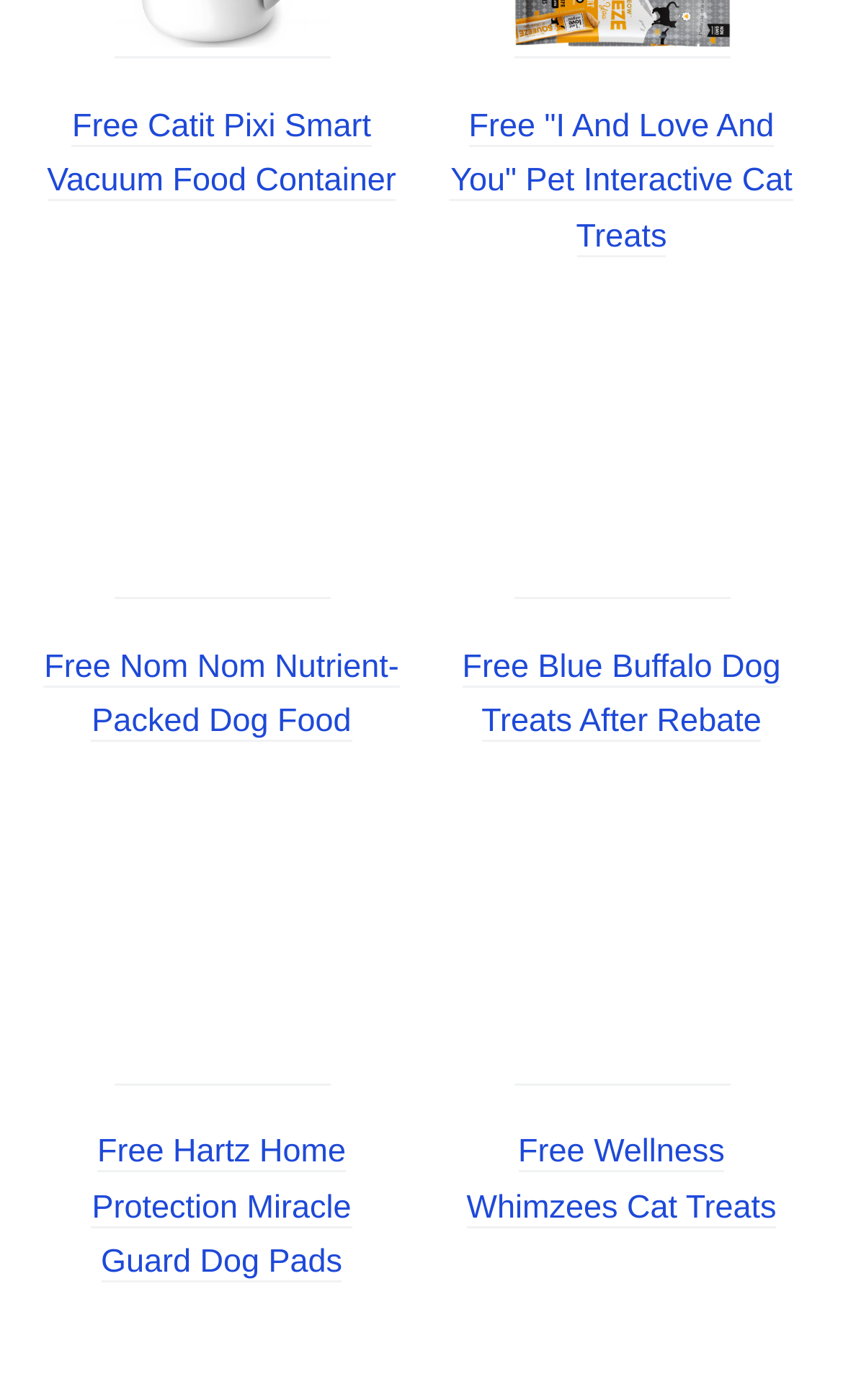Analyze the image and provide a detailed answer to the question: How many products are for cats?

I looked at the links with 'Free' in their text and checked if they are for cats. I found 3 products for cats: Catit Pixi Smart Vacuum Food Container, I And Love And You Pet Interactive Cat Treats, and Wellness Whimzees Cat Treats.